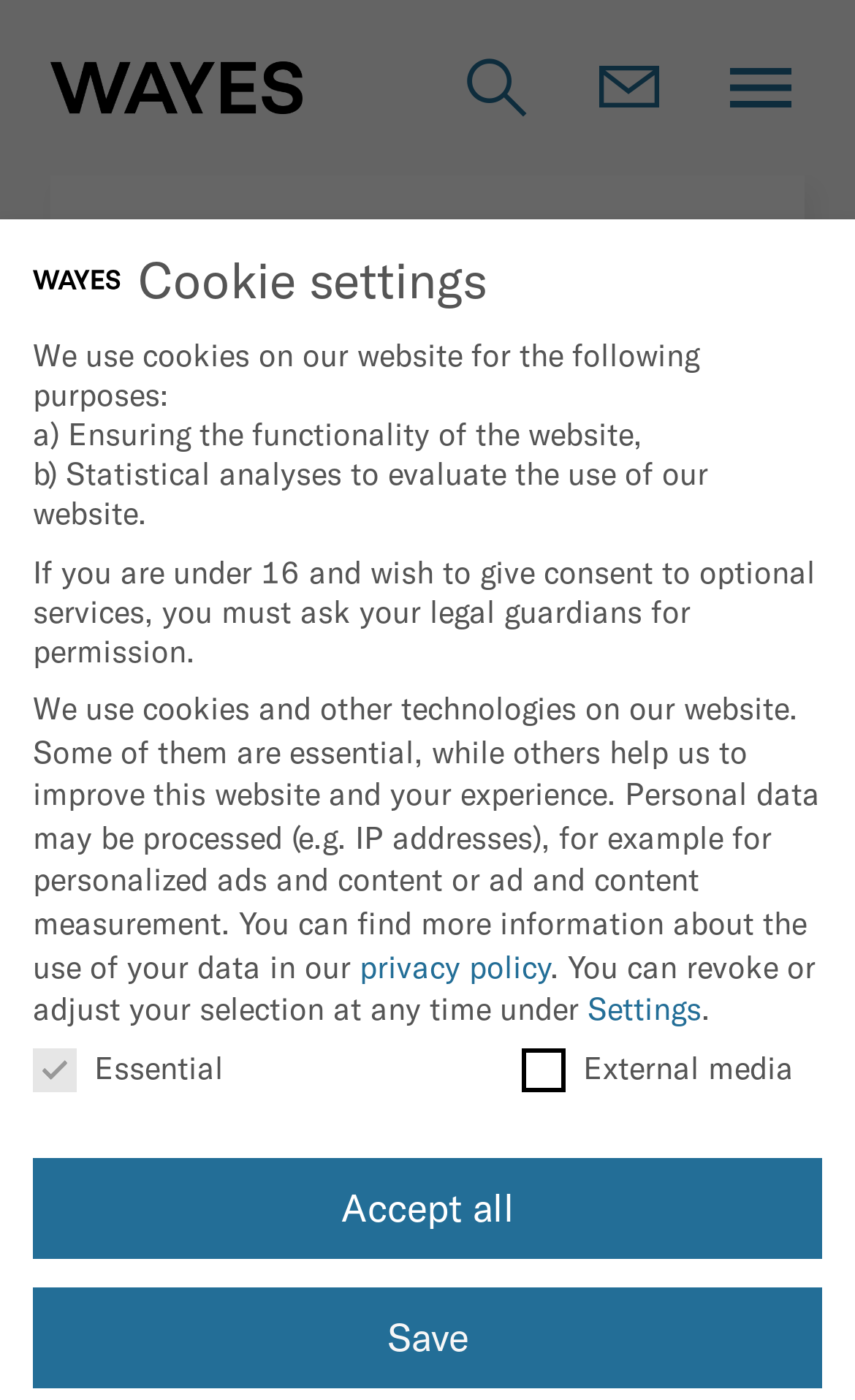Locate the bounding box coordinates of the area you need to click to fulfill this instruction: 'Open the menu'. The coordinates must be in the form of four float numbers ranging from 0 to 1: [left, top, right, bottom].

[0.838, 0.031, 0.941, 0.094]